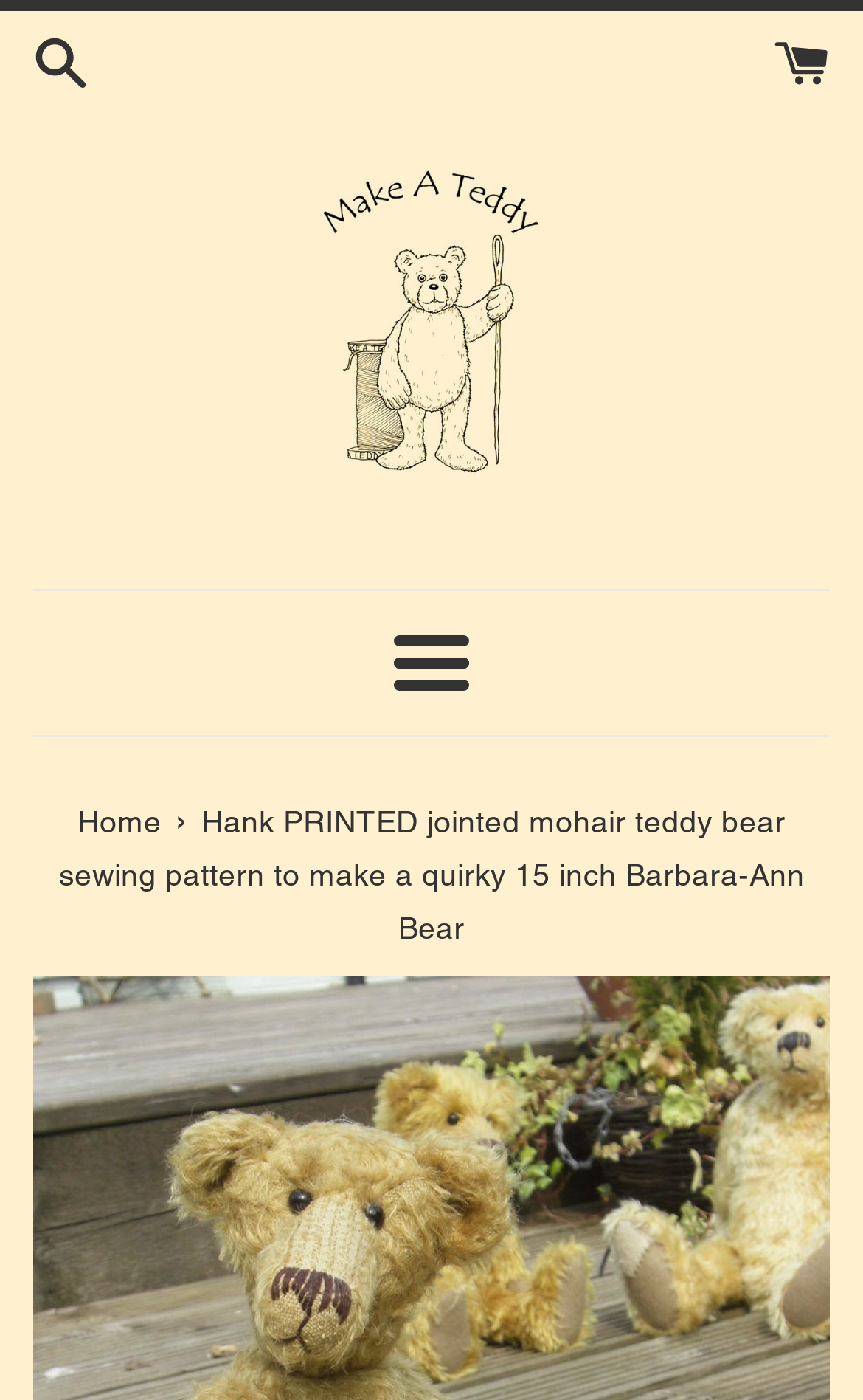Provide an in-depth description of the elements and layout of the webpage.

The webpage appears to be a product page for a sewing pattern to make a teddy bear. At the top left, there is a link, and at the top right, there is another link. Below these links, there is a prominent link with the text "Make A Teddy" accompanied by an image, which is centered on the page. 

Below the "Make A Teddy" element, there is a horizontal separator line. Underneath this separator, there is a button labeled "Menu" that has a popup menu. Another horizontal separator line follows the "Menu" button.

Below the second separator, there is a navigation section with the text "You are here". Within this section, there is a link to the "Home" page, and a static text describing the product, "Hank PRINTED jointed mohair teddy bear sewing pattern to make a quirky 15 inch Barbara-Ann Bear", which spans almost the entire width of the page.